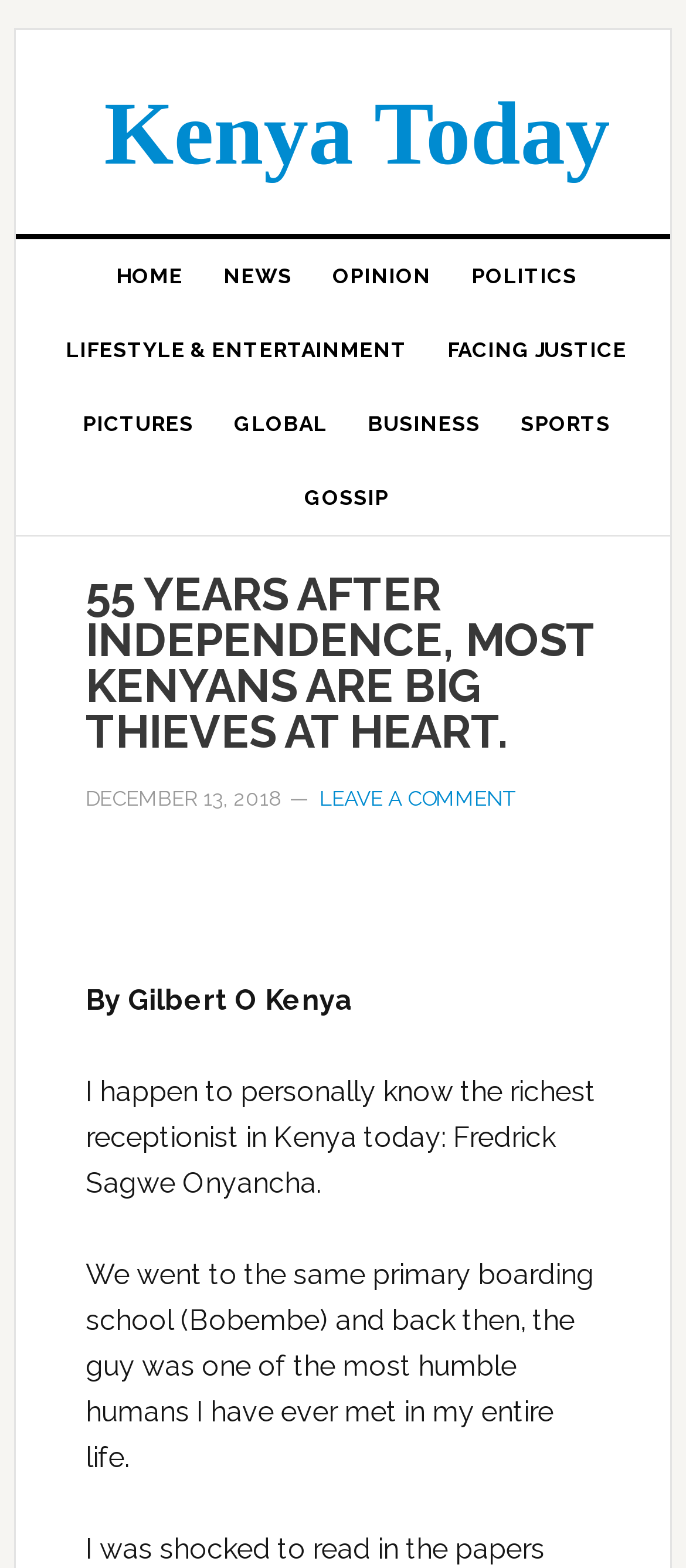Please identify the bounding box coordinates of the area I need to click to accomplish the following instruction: "Click on the 'OPINION' link".

[0.454, 0.153, 0.659, 0.2]